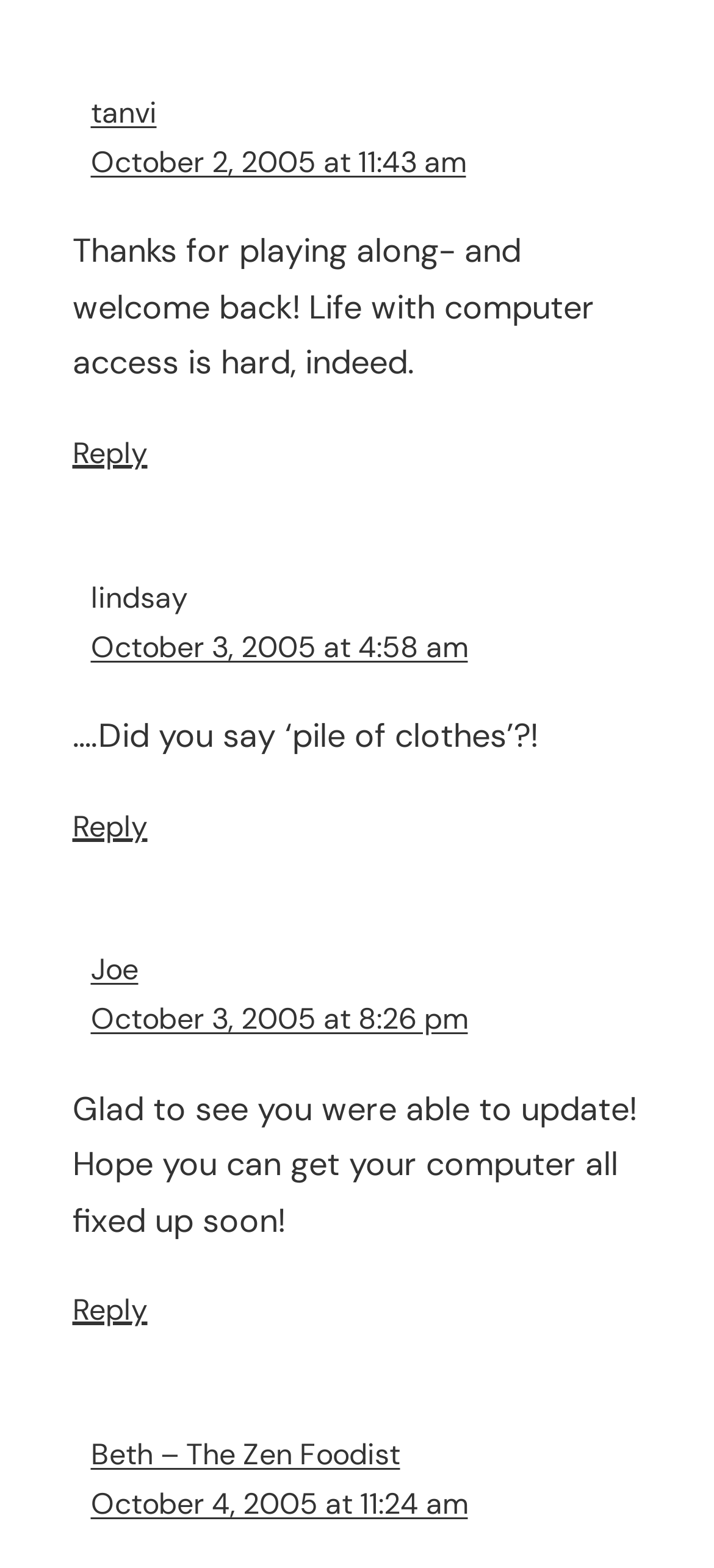Please examine the image and provide a detailed answer to the question: What is the date of the second comment?

The date of the second comment is 'October 3, 2005' as indicated by the time element with the link text 'October 3, 2005 at 4:58 am'.